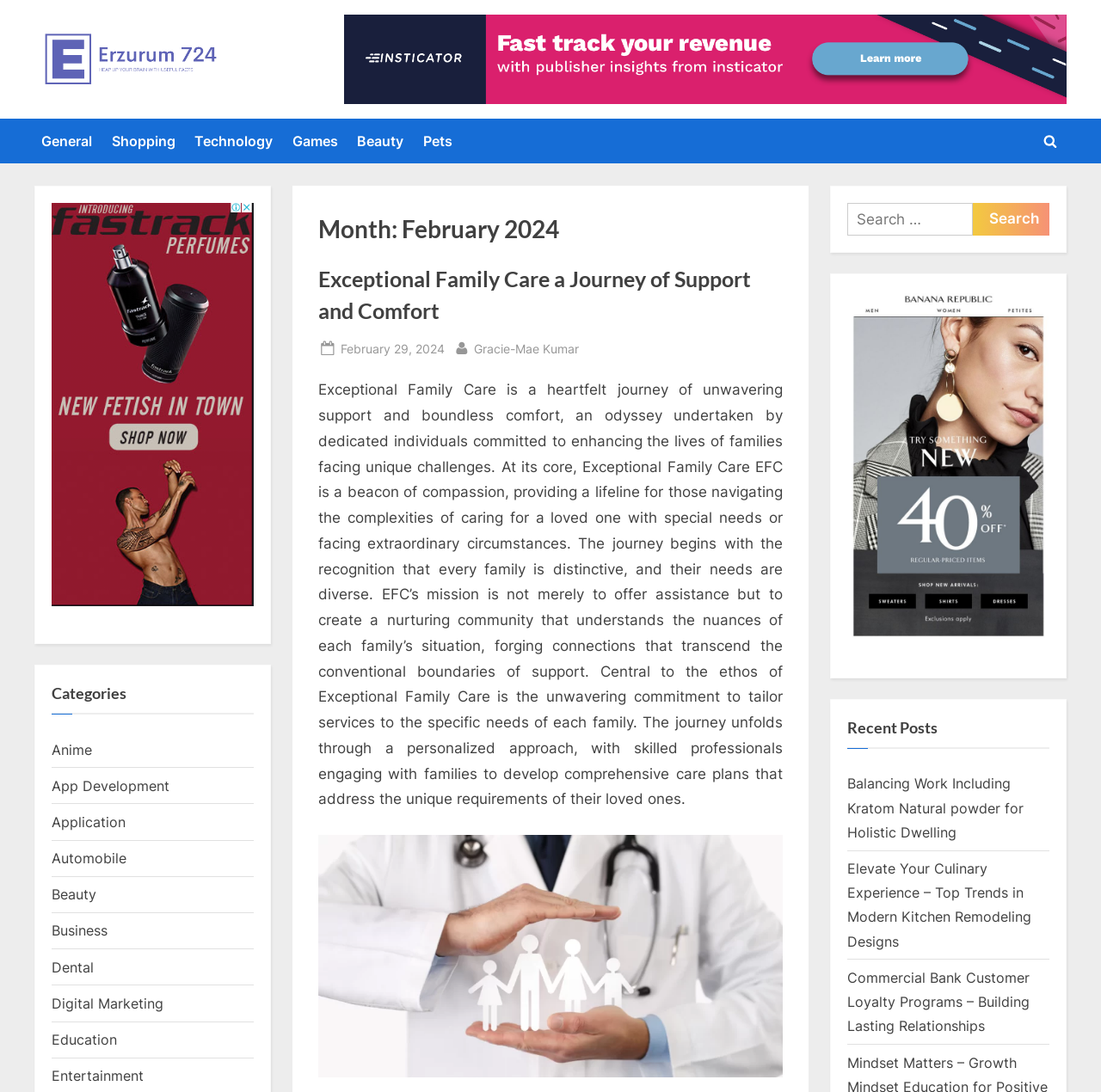What is the author of the latest article?
Use the information from the screenshot to give a comprehensive response to the question.

The author of the latest article is mentioned below the title of the article. The text 'By Gracie-Mae Kumar' indicates that Gracie-Mae Kumar is the author of the article 'Exceptional Family Care a Journey of Support and Comfort'.